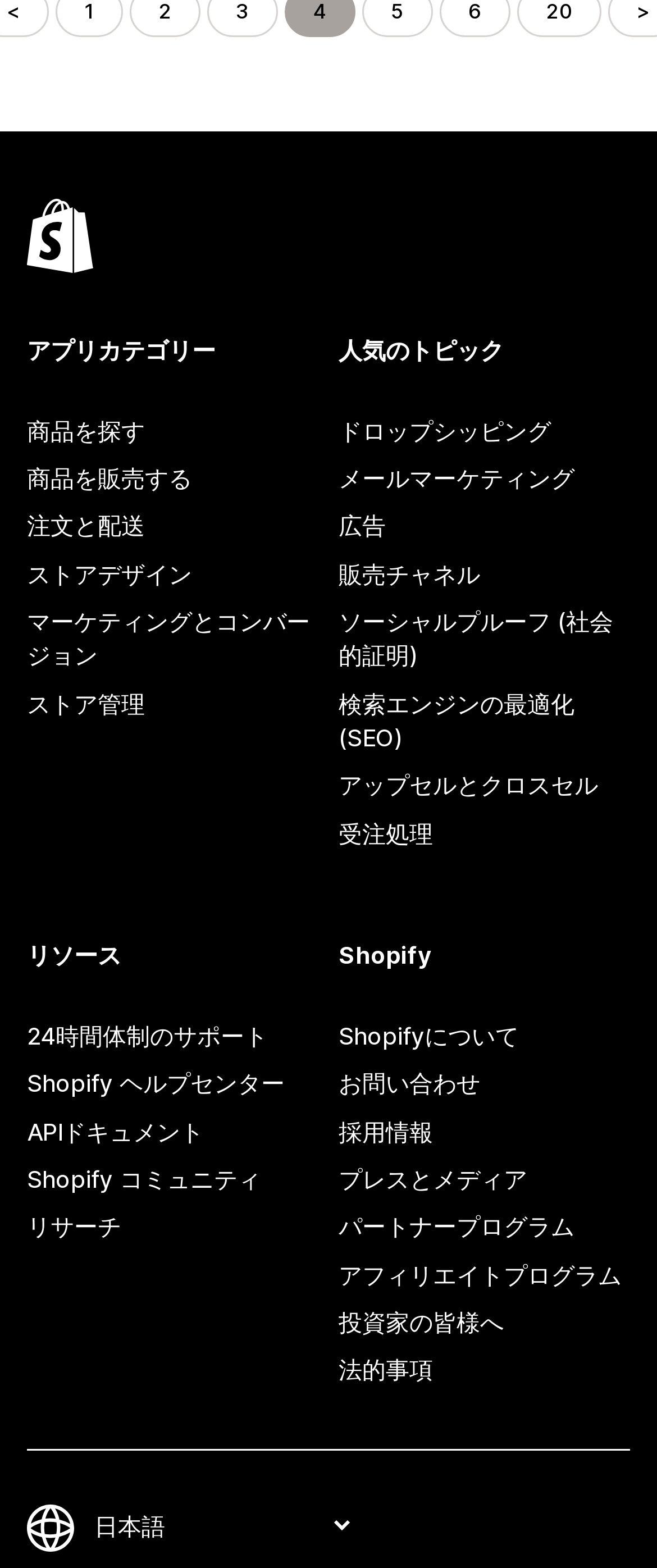Please provide a detailed answer to the question below by examining the image:
What is the purpose of the 'リソース' section?

The 'リソース' section has multiple links, such as 'Shopify ヘルプセンター', 'APIドキュメント', and 'Shopify コミュニティ', which are resources available to users, suggesting that the purpose of this section is to provide users with resources related to Shopify and e-commerce.